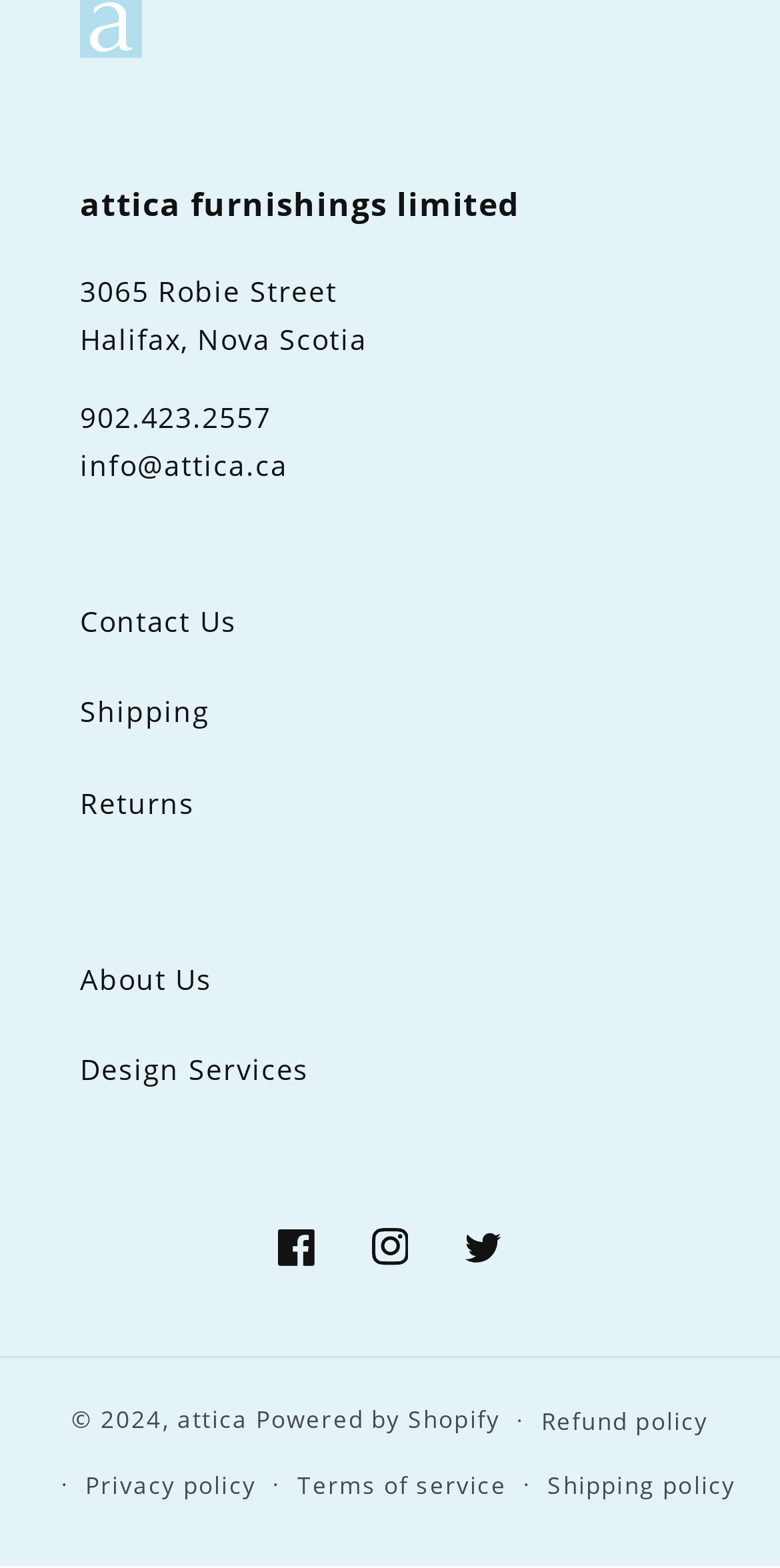Please identify the coordinates of the bounding box for the clickable region that will accomplish this instruction: "Visit Health & Beauty".

None